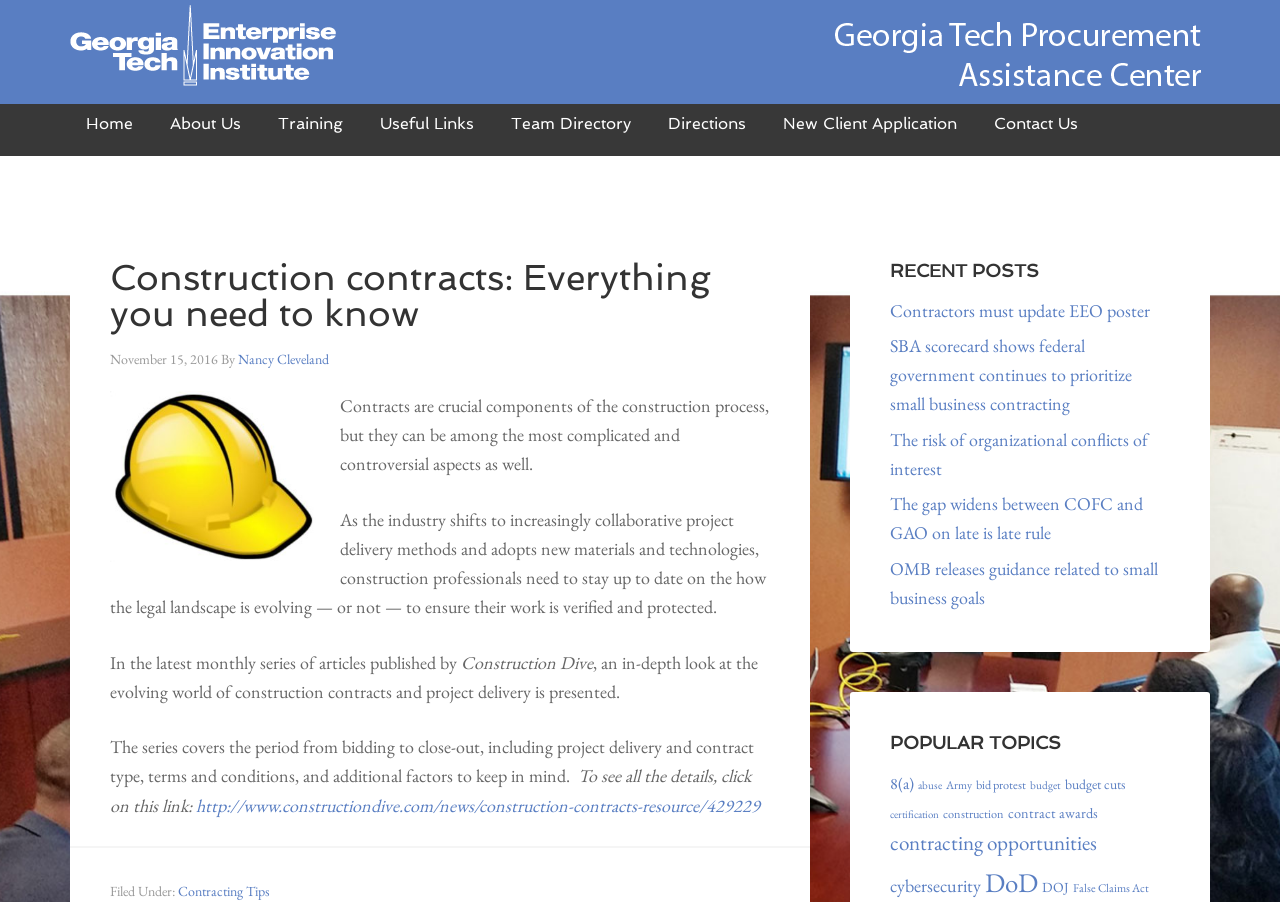What is the topic of the article with the heading 'Construction contracts: Everything you need to know'?
Please provide a single word or phrase as your answer based on the screenshot.

Construction contracts